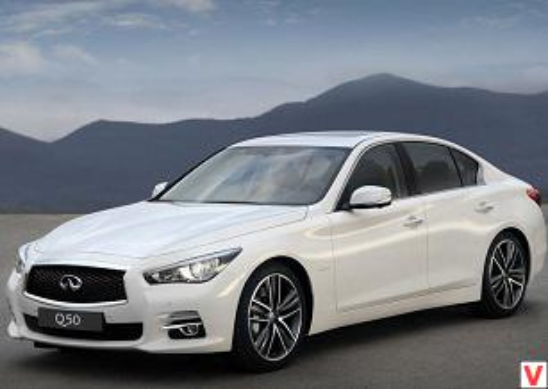Compose an extensive description of the image.

The image showcases the Infiniti Q50, a sleek and modern luxury sedan that blends elegance with performance. Painted in a pristine white finish, the car features a stylish design characterized by its streamlined silhouette and distinctive front grille adorned with the Infiniti emblem. The Q50 is positioned against a picturesque backdrop of rolling mountains, accentuating its sporty yet sophisticated demeanor. With prominent alloy wheels and stylish lines, this vehicle embodies the essence of contemporary automotive design, appealing to drivers seeking both comfort and dynamic driving experience. The Q50 marks a notable improvement over its predecessor, reflecting advancements in engineering and aesthetics.